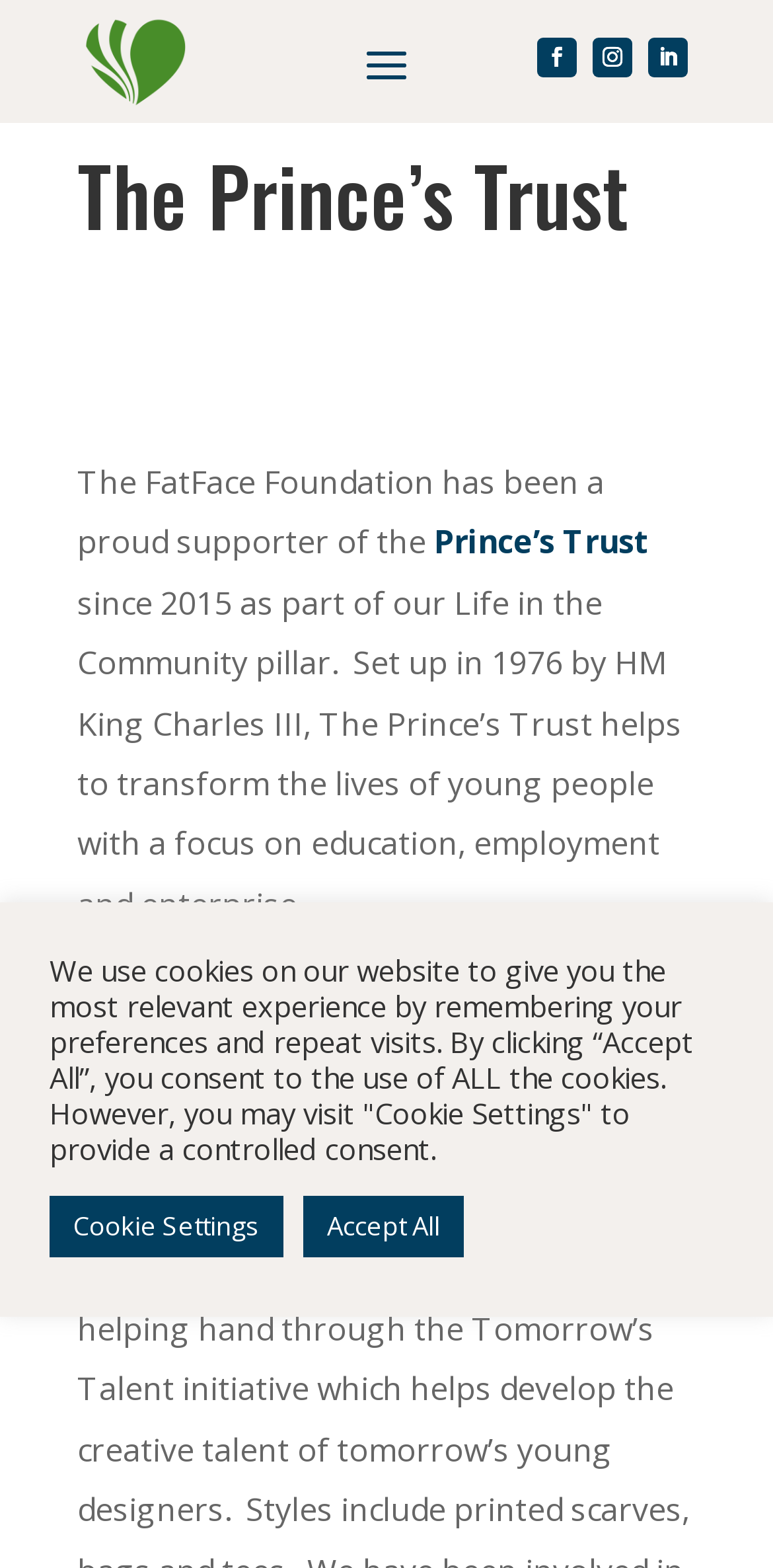What is the name of the monarch who set up The Prince's Trust?
Please provide an in-depth and detailed response to the question.

The name of the monarch who set up The Prince's Trust can be found in the paragraph of text that describes the organization's history, which states that it was 'set up in 1976 by HM King Charles III'.